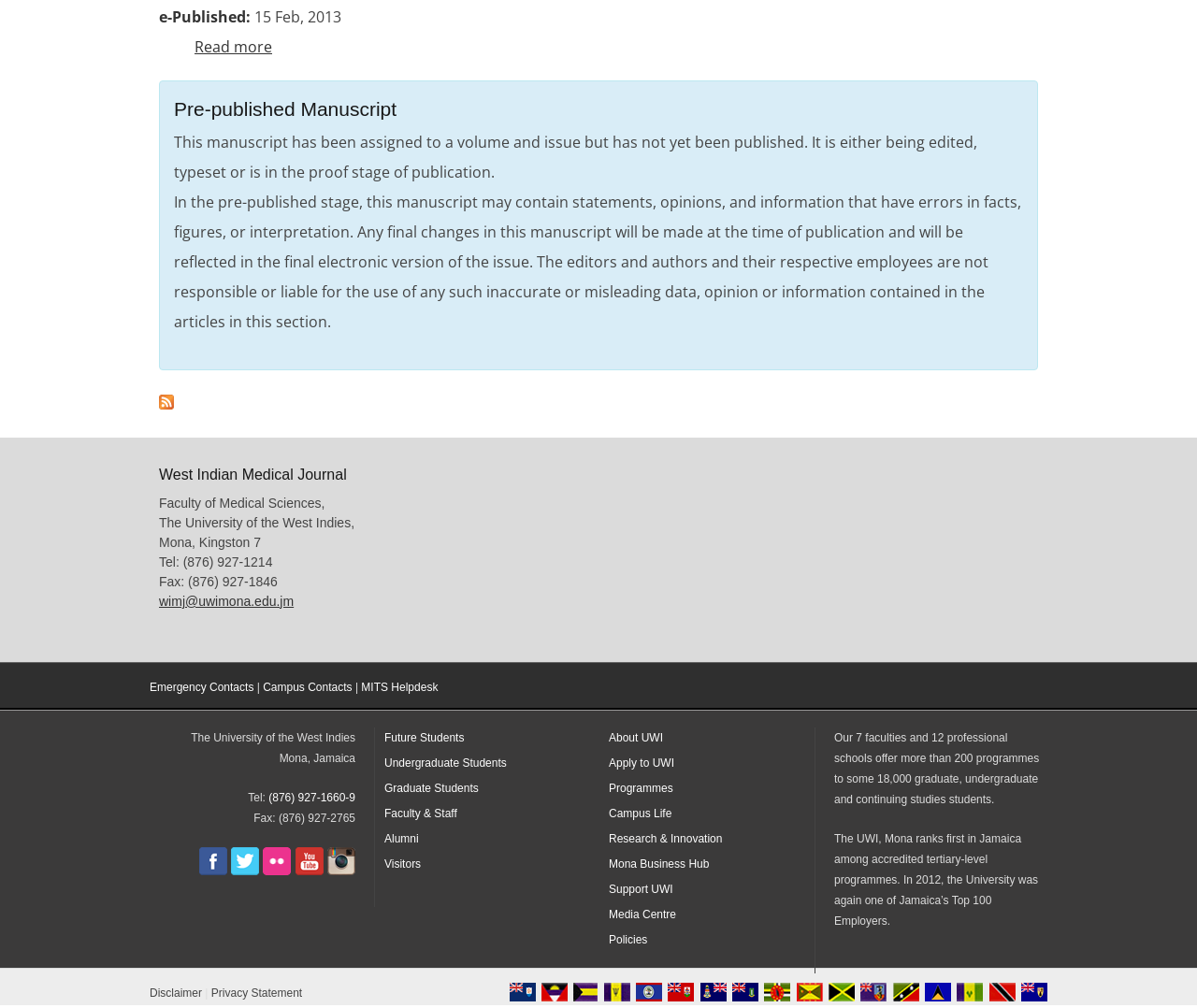Identify the bounding box coordinates of the clickable region to carry out the given instruction: "Follow the University on Facebook".

[0.166, 0.858, 0.19, 0.871]